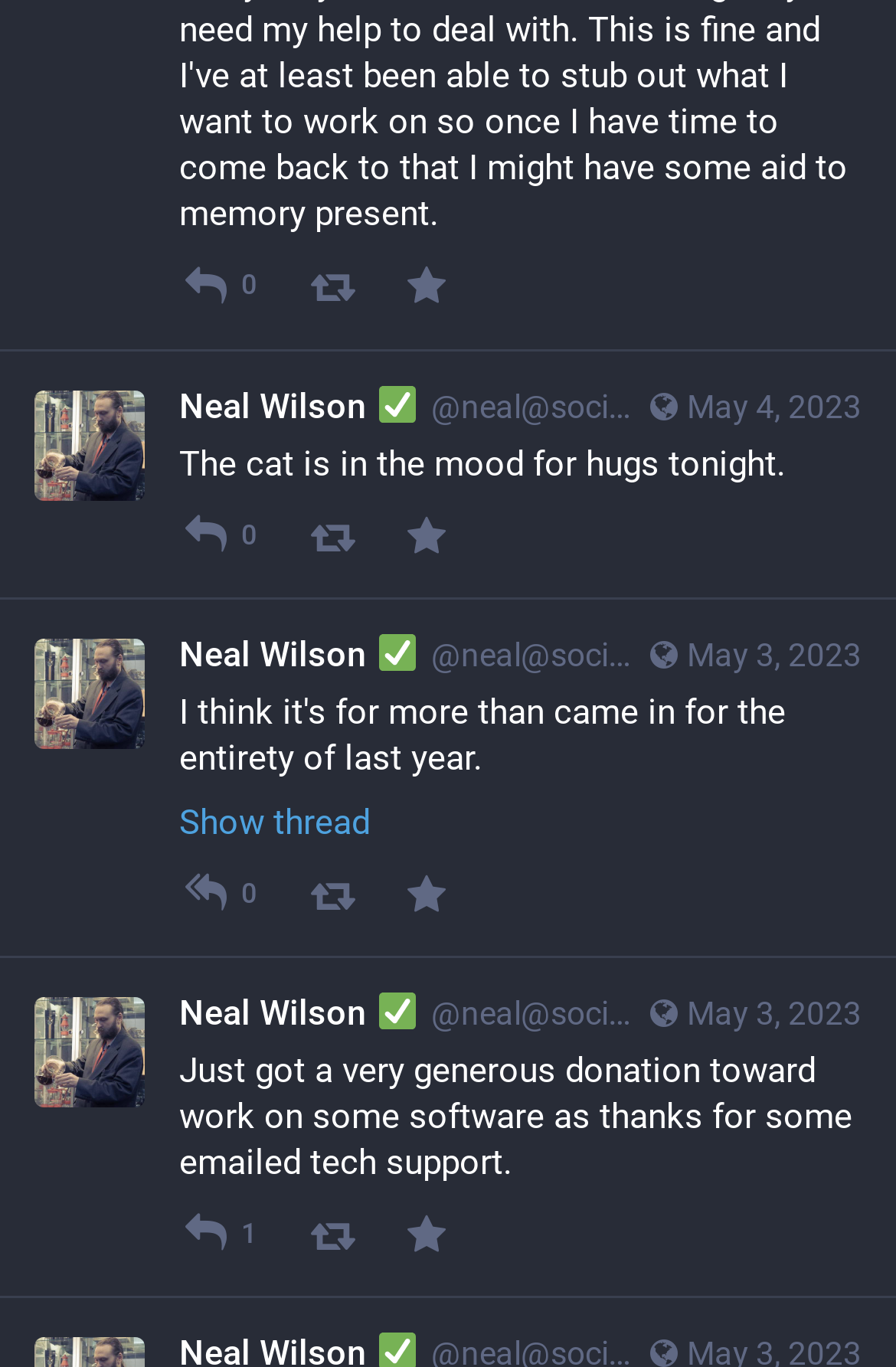Determine the bounding box coordinates of the clickable element to complete this instruction: "View post from May 4, 2023". Provide the coordinates in the format of four float numbers between 0 and 1, [left, top, right, bottom].

[0.715, 0.282, 0.962, 0.314]